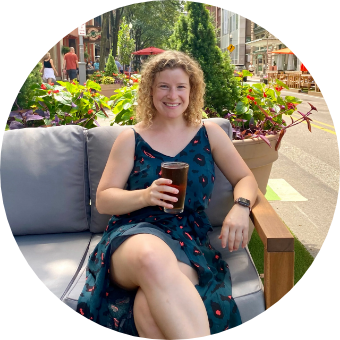Illustrate the image with a detailed and descriptive caption.

The image features a smiling woman sitting comfortably on a stylish outdoor sofa, adorned in a dark green dress with a playful floral pattern. She holds a refreshing drink in a glass, adding a touch of relaxation to the scene. Lush greenery and vibrant flowers frame her, enhancing the inviting atmosphere of the outdoor space. The background suggests a bustling street lined with shops and cafes, indicating a lively urban setting. This captures a moment of leisure, perfect for enjoying a sunny day.